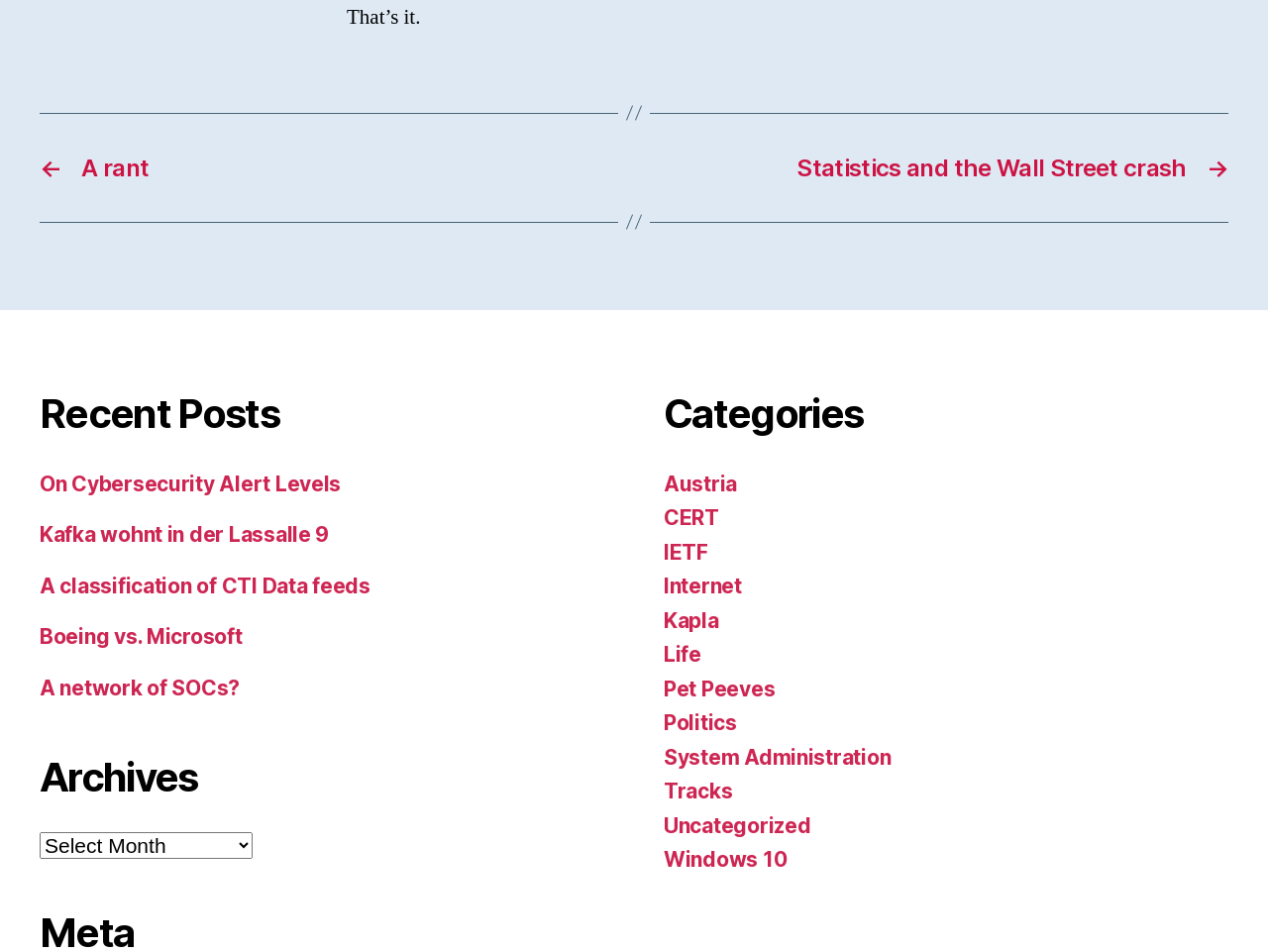Extract the bounding box coordinates for the UI element described by the text: "A network of SOCs?". The coordinates should be in the form of [left, top, right, bottom] with values between 0 and 1.

[0.031, 0.709, 0.189, 0.735]